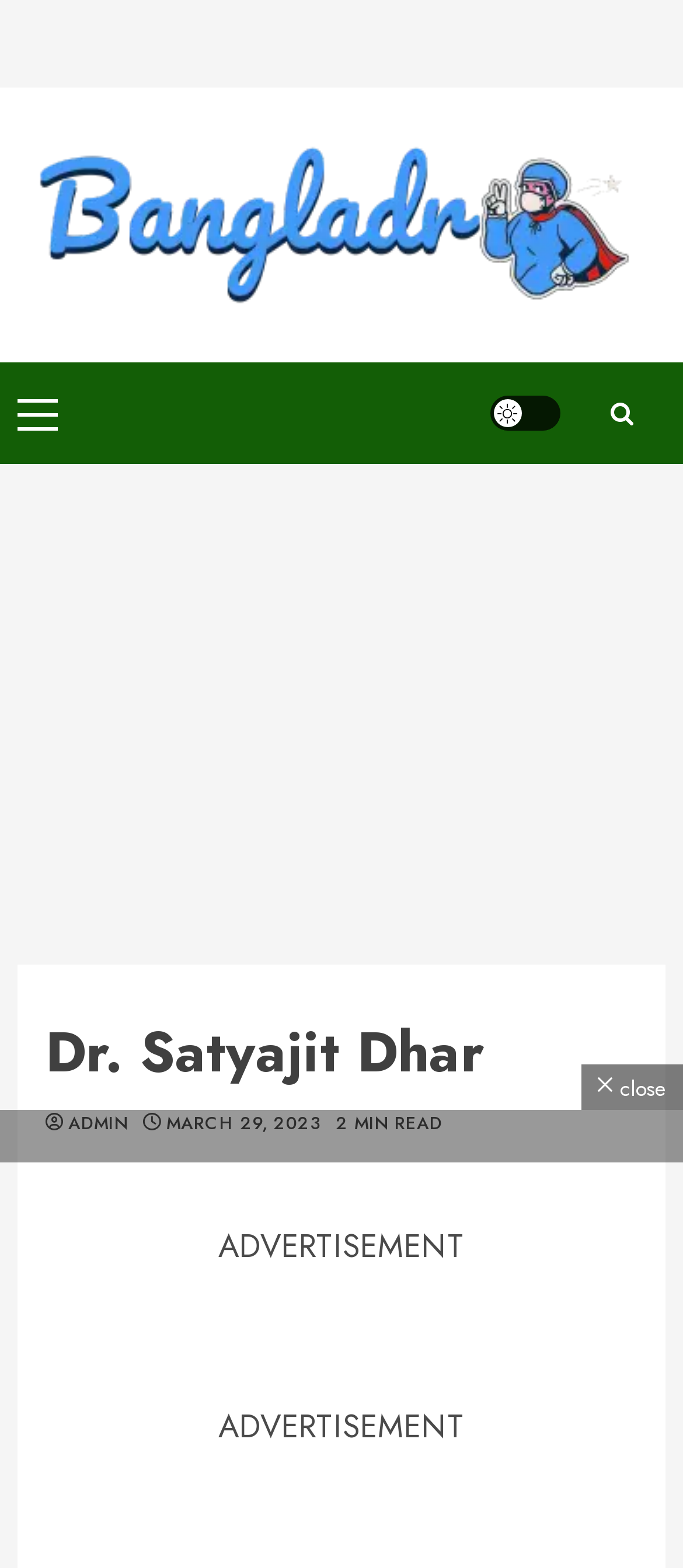What is the date mentioned on the webpage?
Answer the question with a detailed explanation, including all necessary information.

I found the date by examining the header section of the webpage, where it is mentioned alongside the doctor's name and other information.